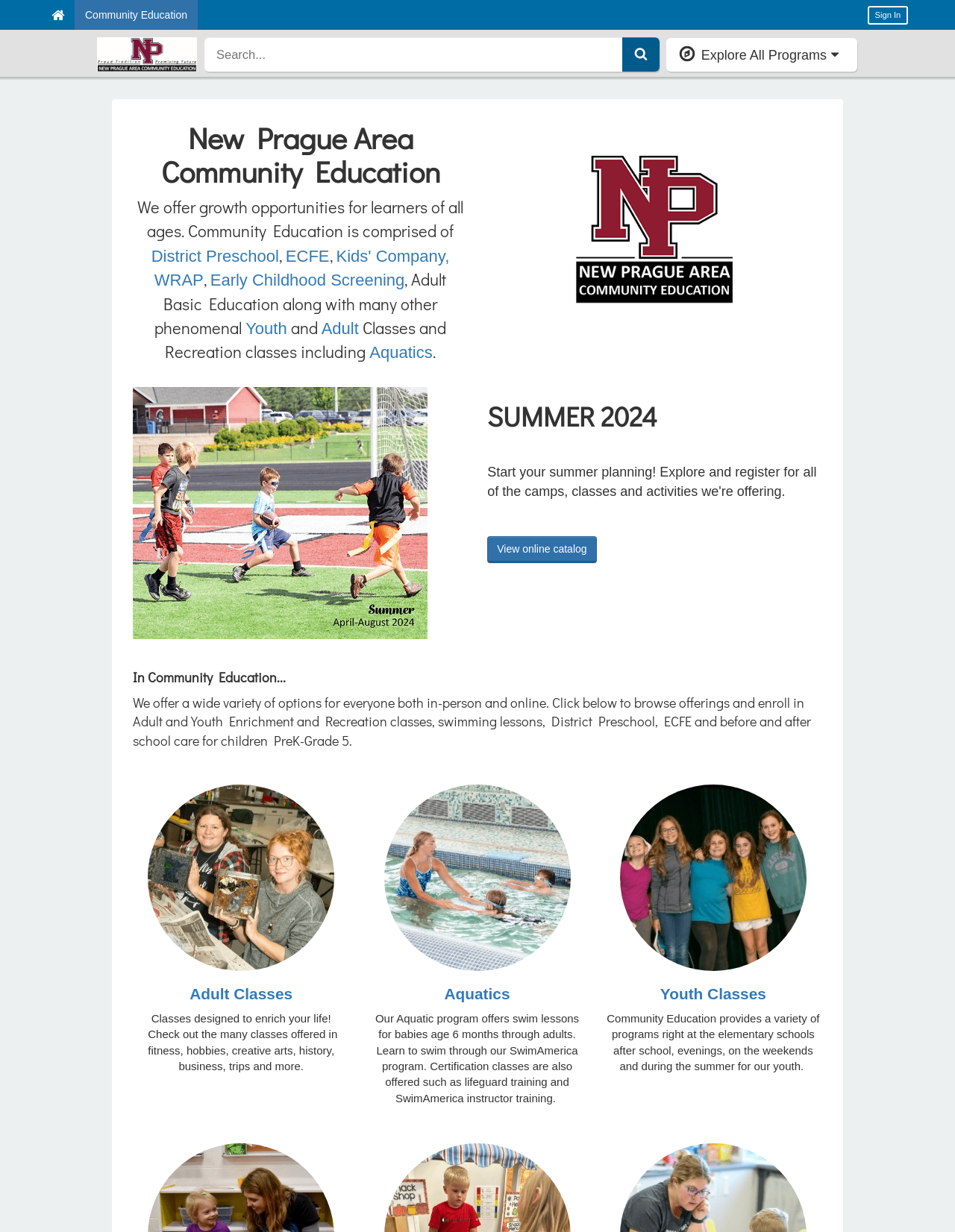Can you specify the bounding box coordinates for the region that should be clicked to fulfill this instruction: "Sign in".

[0.908, 0.005, 0.951, 0.02]